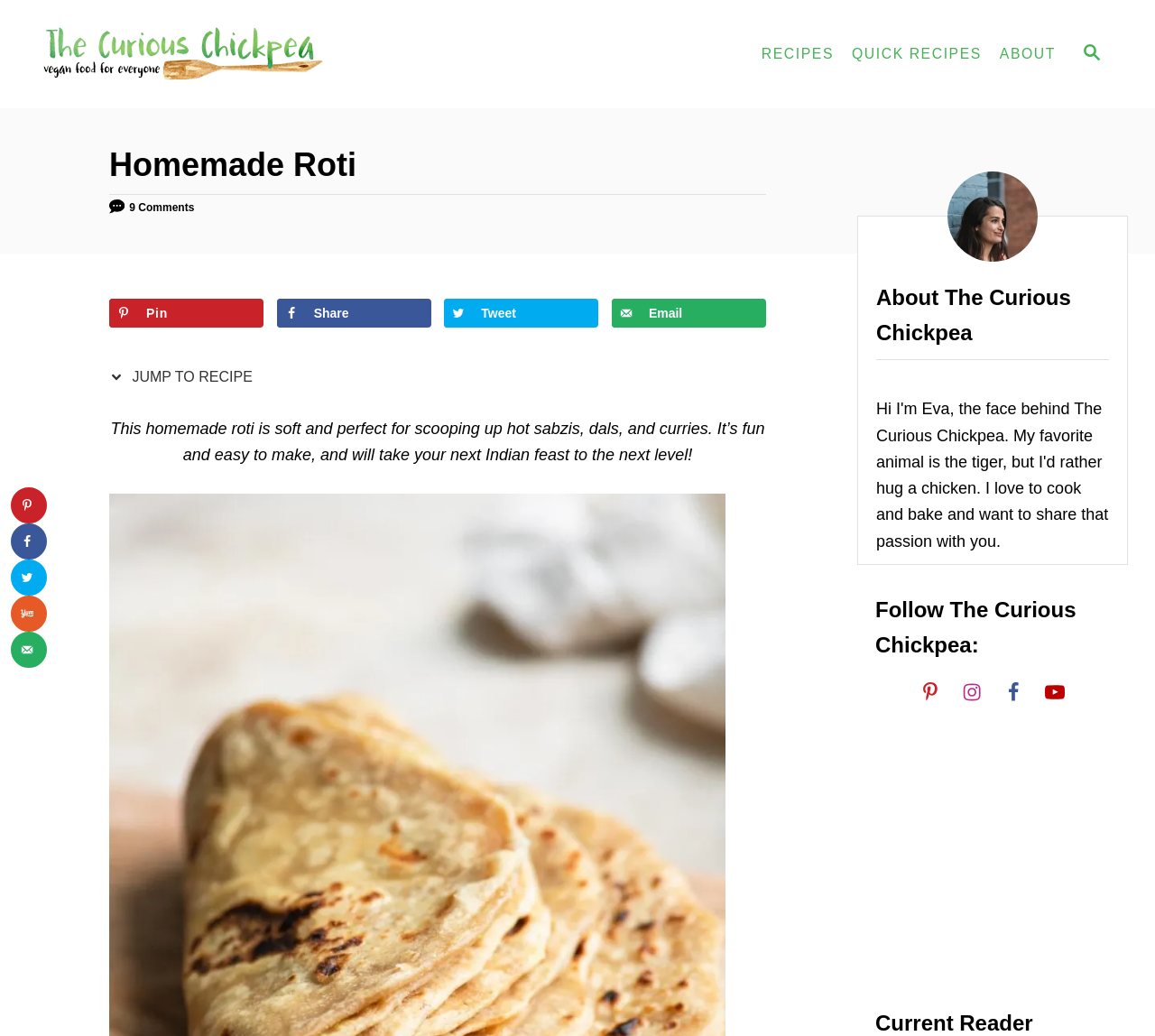Please specify the bounding box coordinates of the clickable region to carry out the following instruction: "Follow on Pinterest". The coordinates should be four float numbers between 0 and 1, in the format [left, top, right, bottom].

[0.788, 0.648, 0.823, 0.688]